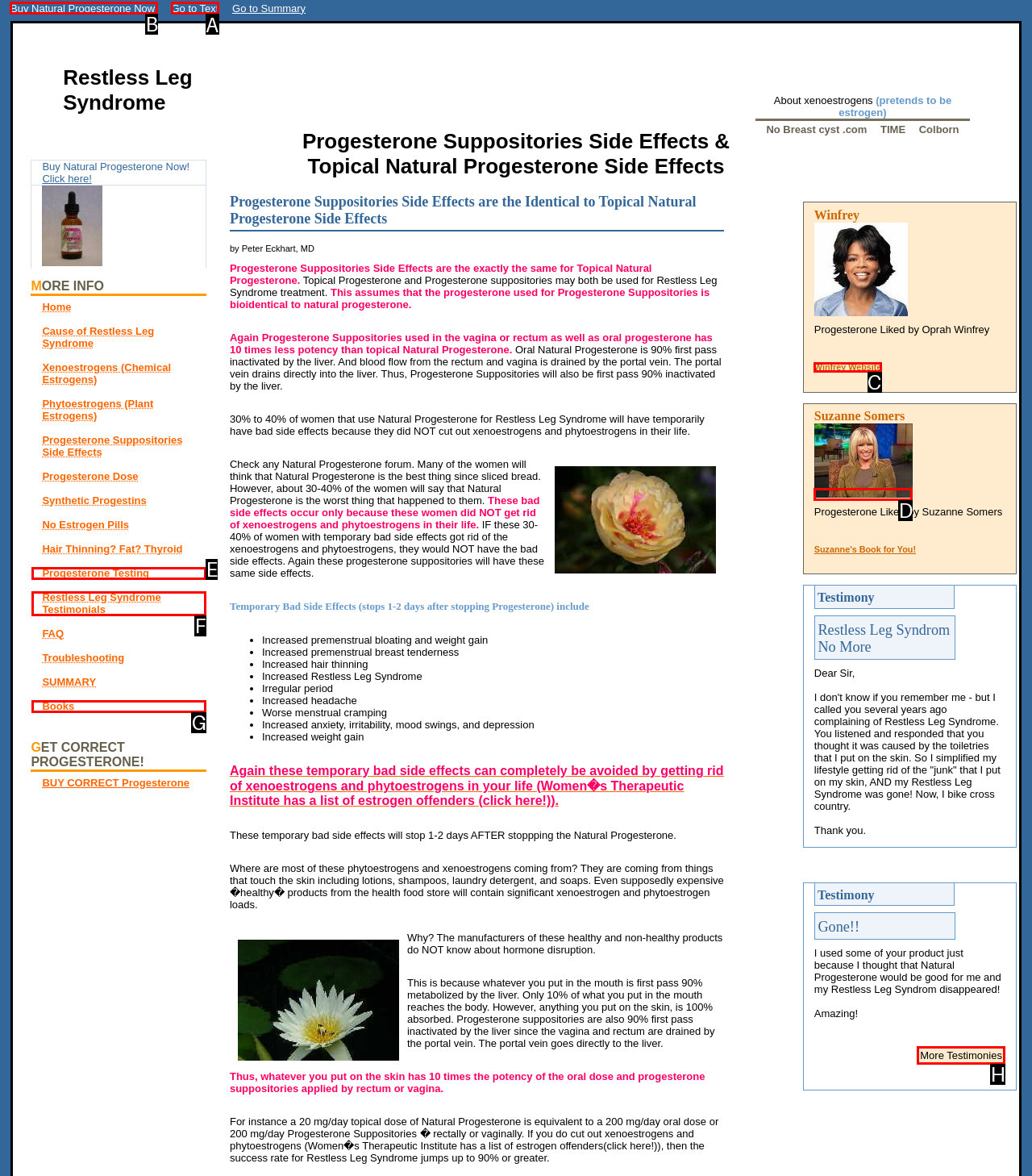From the given options, tell me which letter should be clicked to complete this task: go to previous post
Answer with the letter only.

None